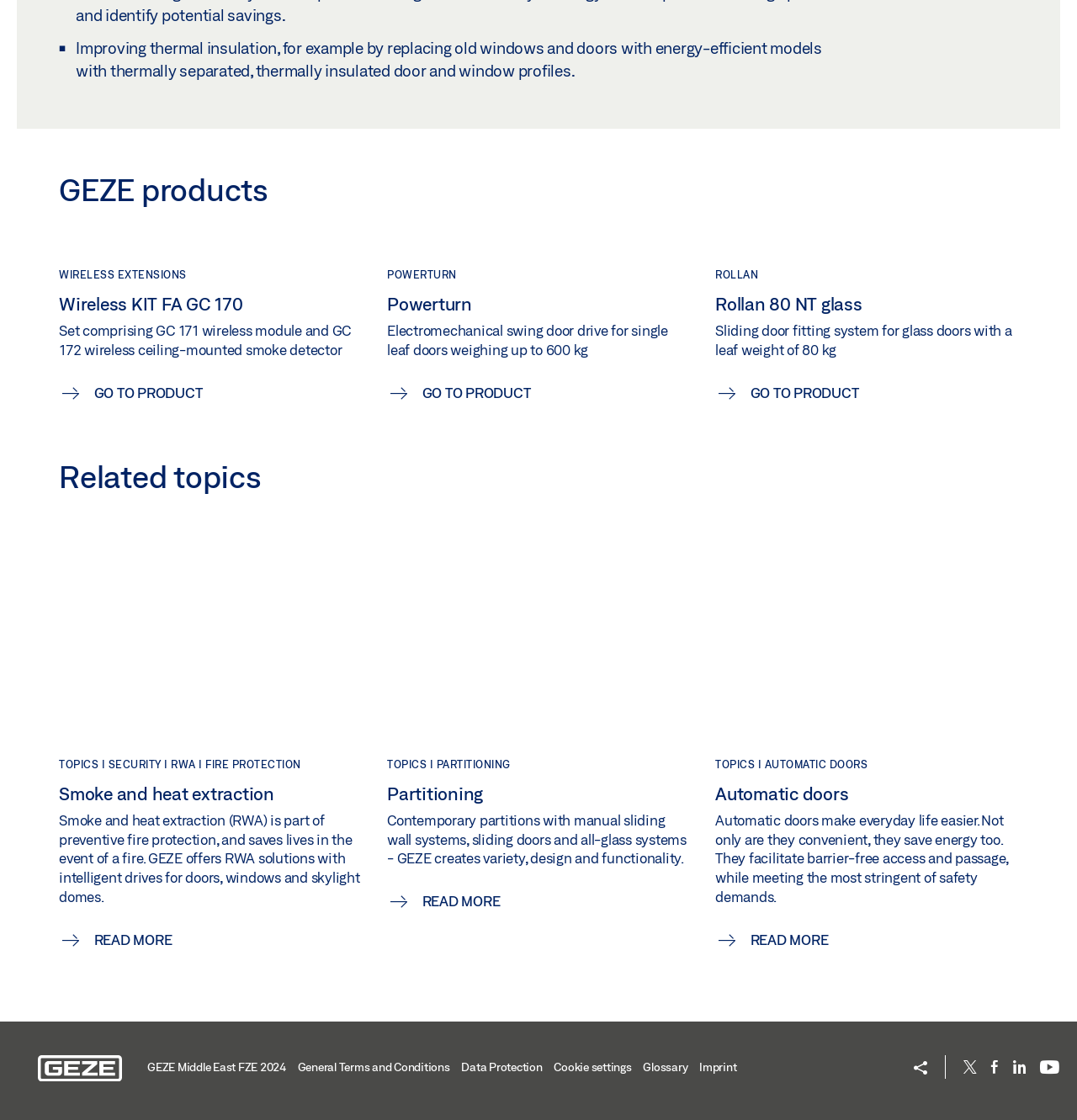Indicate the bounding box coordinates of the element that must be clicked to execute the instruction: "Go to Wireless KIT FA GC 170 product". The coordinates should be given as four float numbers between 0 and 1, i.e., [left, top, right, bottom].

[0.055, 0.217, 0.336, 0.364]